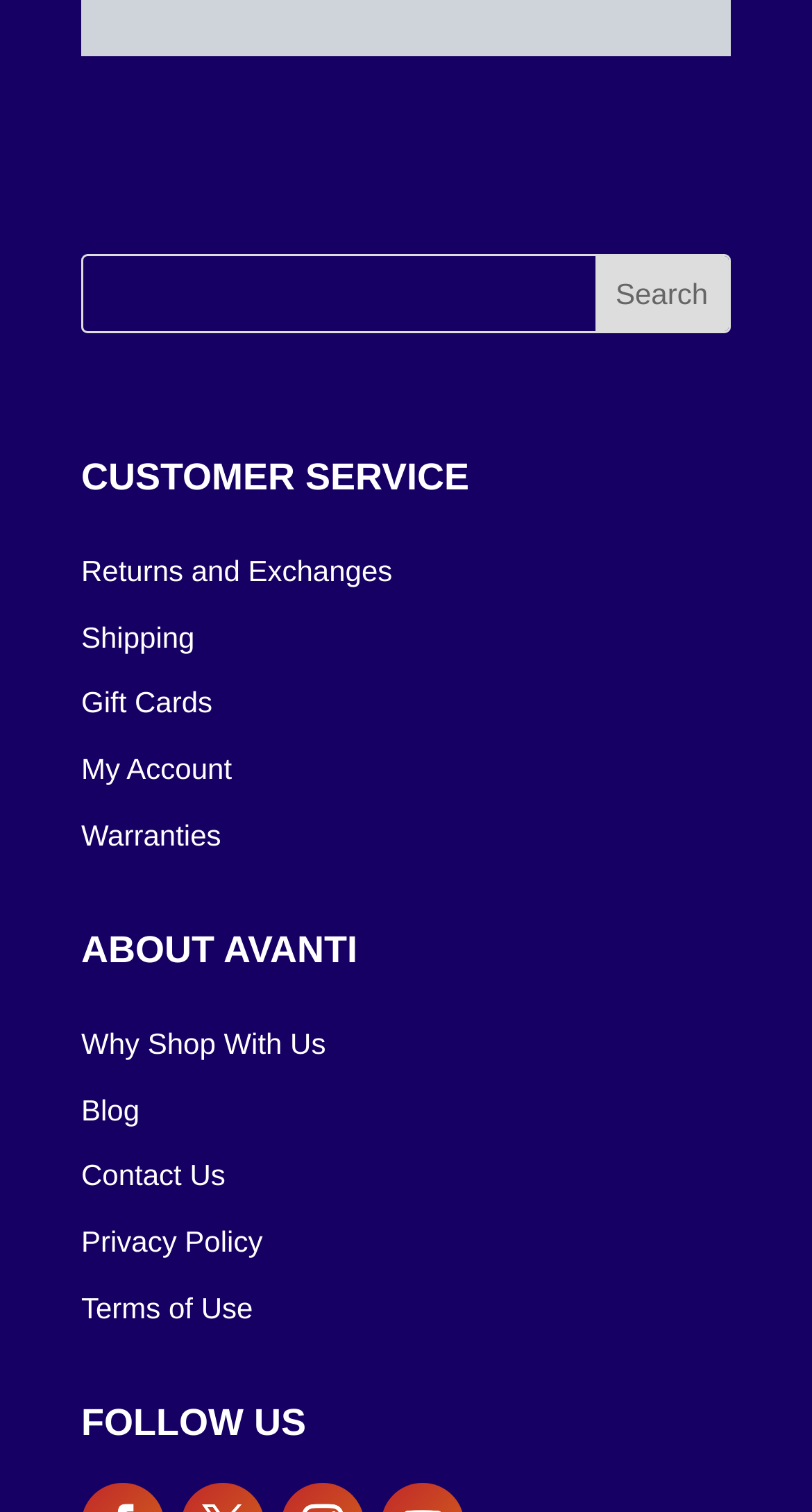Pinpoint the bounding box coordinates of the area that should be clicked to complete the following instruction: "check returns and exchanges". The coordinates must be given as four float numbers between 0 and 1, i.e., [left, top, right, bottom].

[0.1, 0.366, 0.483, 0.388]